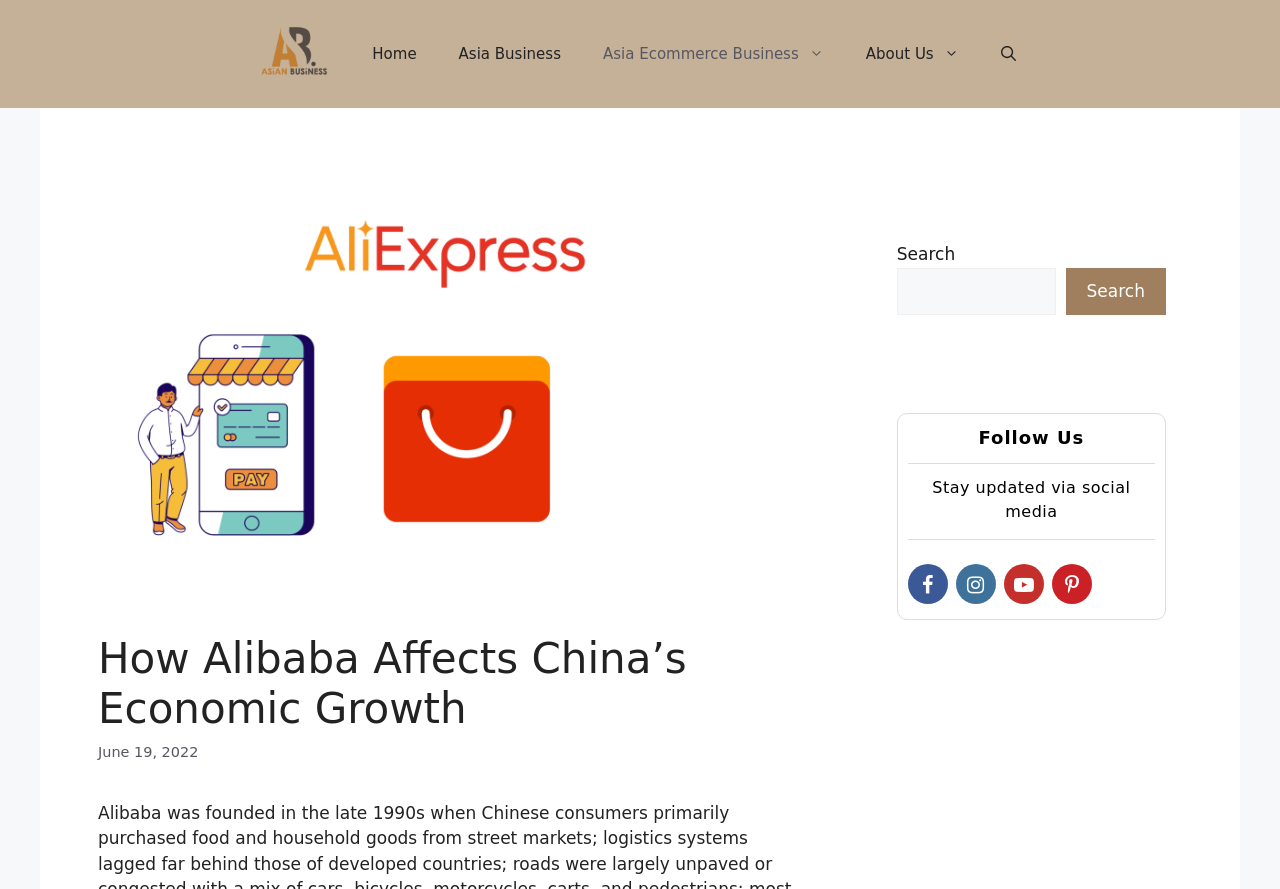Locate the bounding box coordinates of the clickable element to fulfill the following instruction: "search for something". Provide the coordinates as four float numbers between 0 and 1 in the format [left, top, right, bottom].

[0.701, 0.301, 0.825, 0.354]